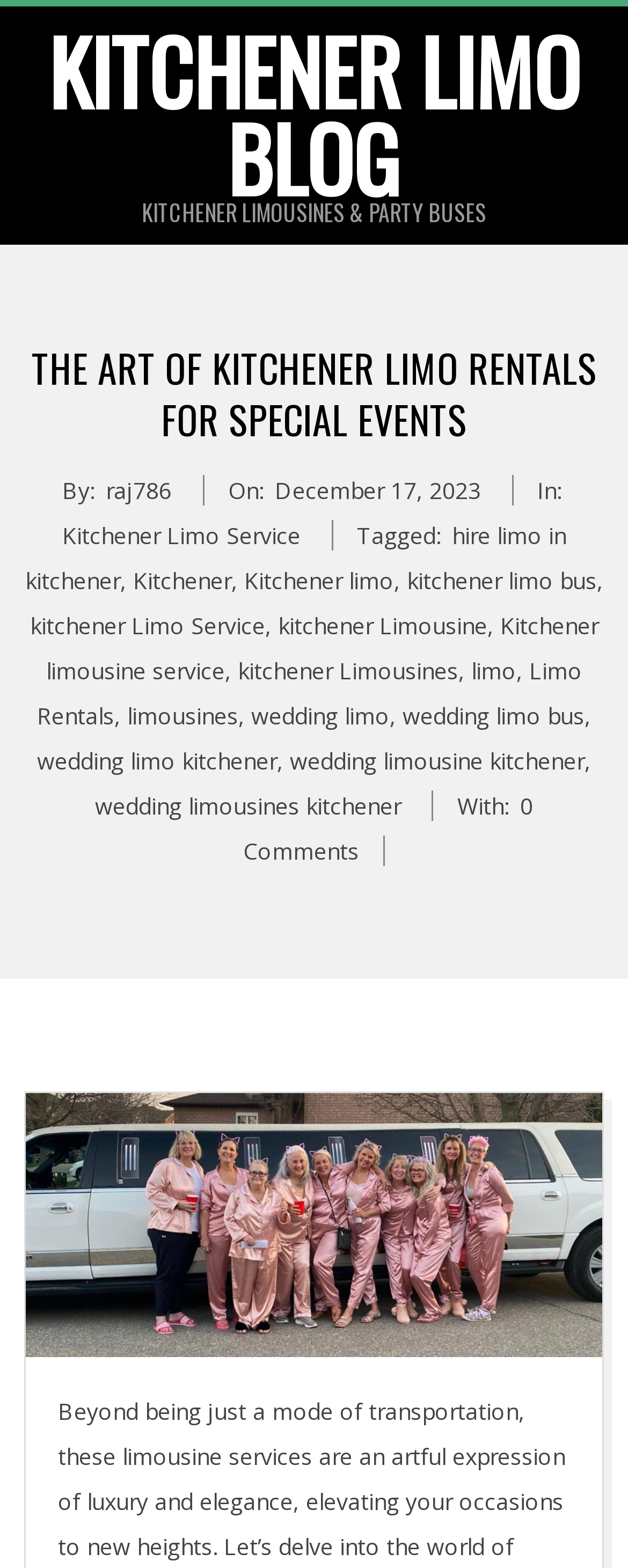What is the main heading of this webpage? Please extract and provide it.

THE ART OF KITCHENER LIMO RENTALS FOR SPECIAL EVENTS